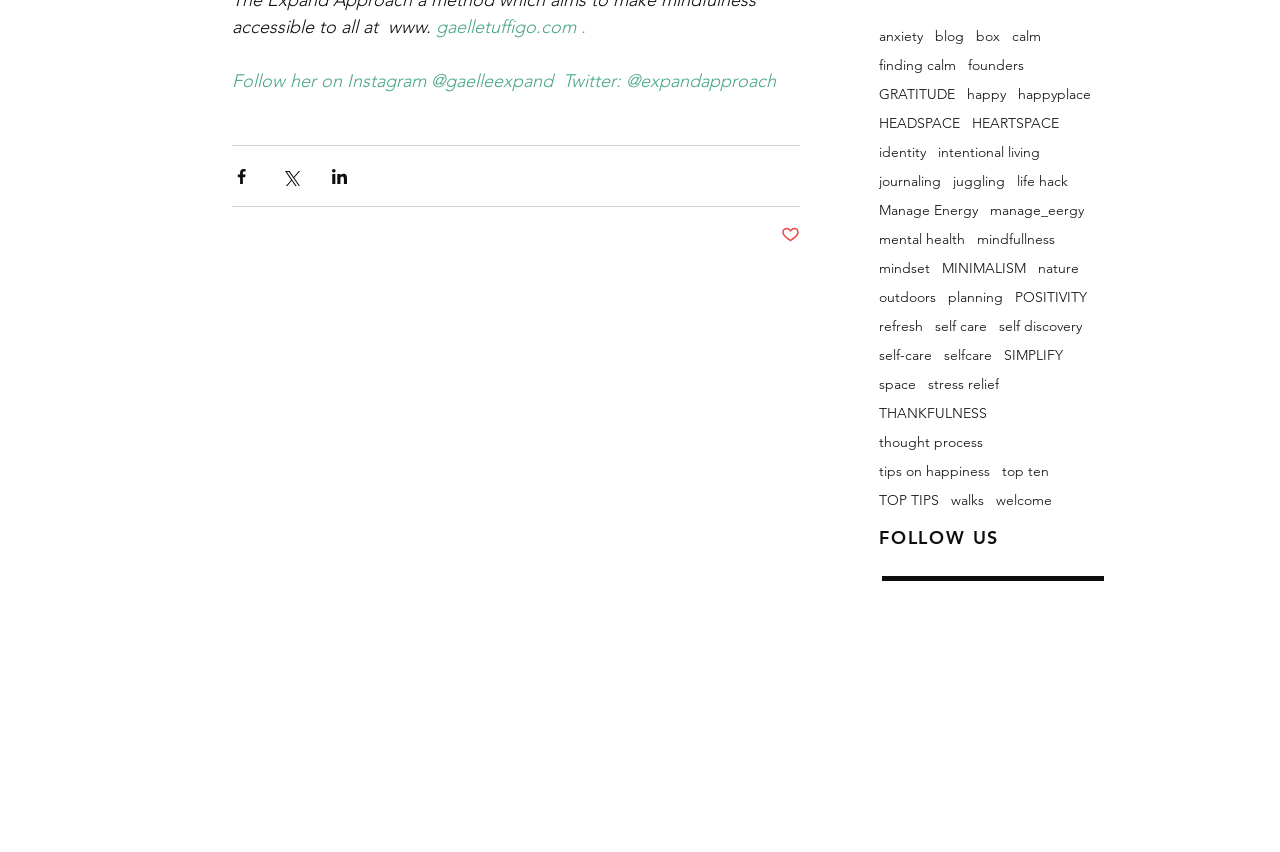Specify the bounding box coordinates of the region I need to click to perform the following instruction: "Follow Gaelle on Instagram". The coordinates must be four float numbers in the range of 0 to 1, i.e., [left, top, right, bottom].

[0.181, 0.082, 0.337, 0.108]